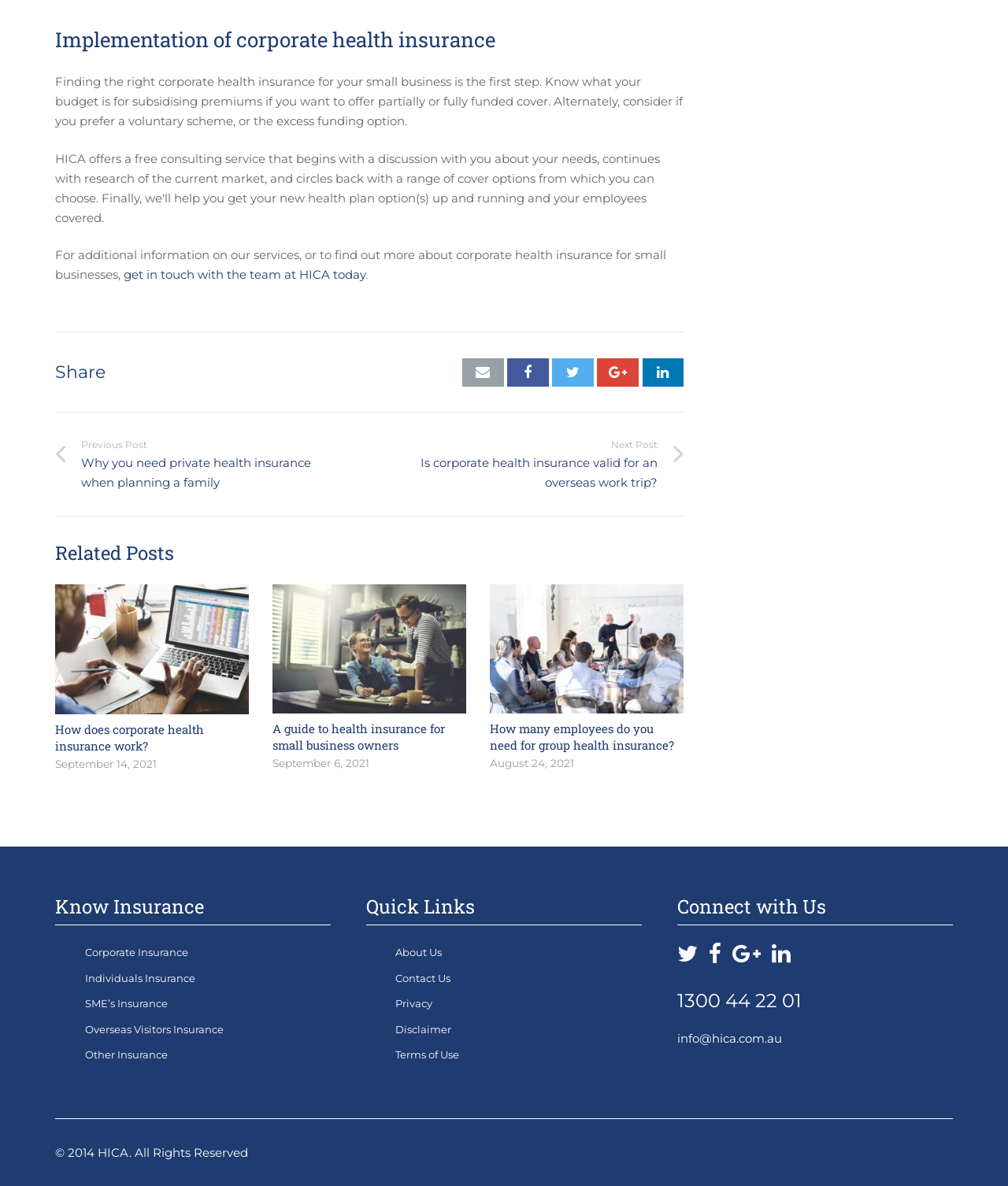Identify and provide the bounding box for the element described by: "Privacy".

[0.393, 0.841, 0.429, 0.851]